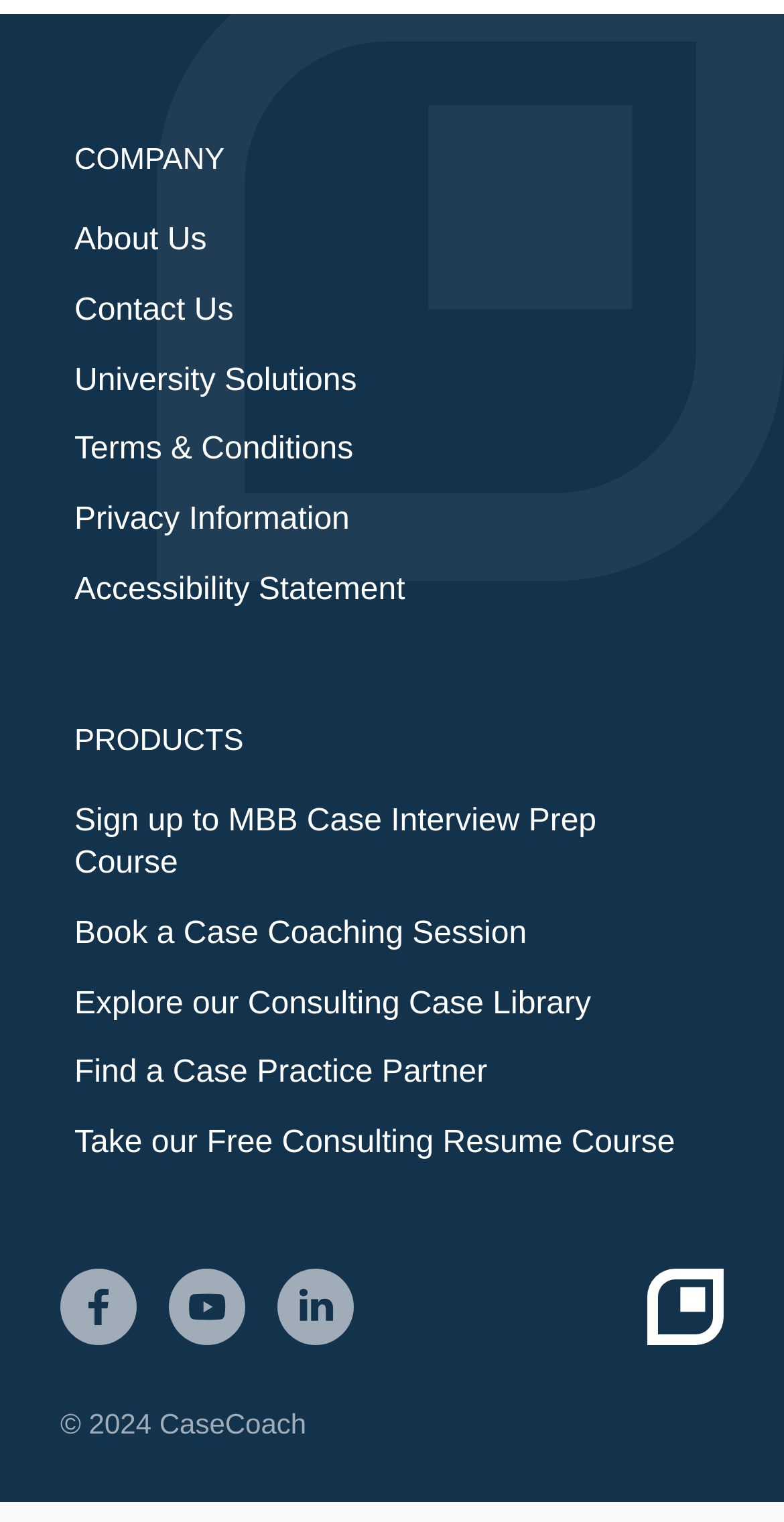How many menu items are available under the 'COMPANY' section? Based on the image, give a response in one word or a short phrase.

5